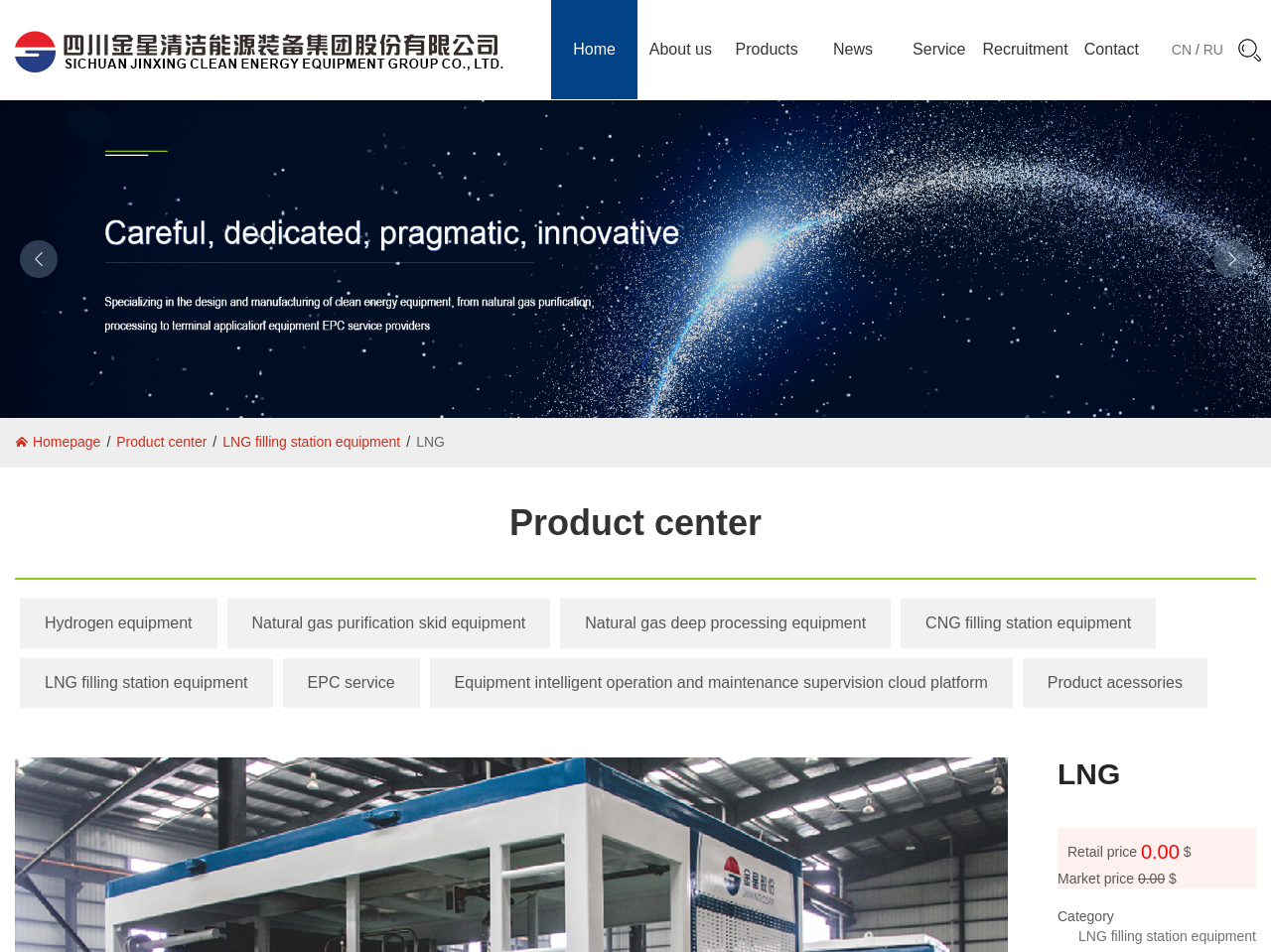Please mark the bounding box coordinates of the area that should be clicked to carry out the instruction: "View the Product center".

[0.092, 0.456, 0.163, 0.472]